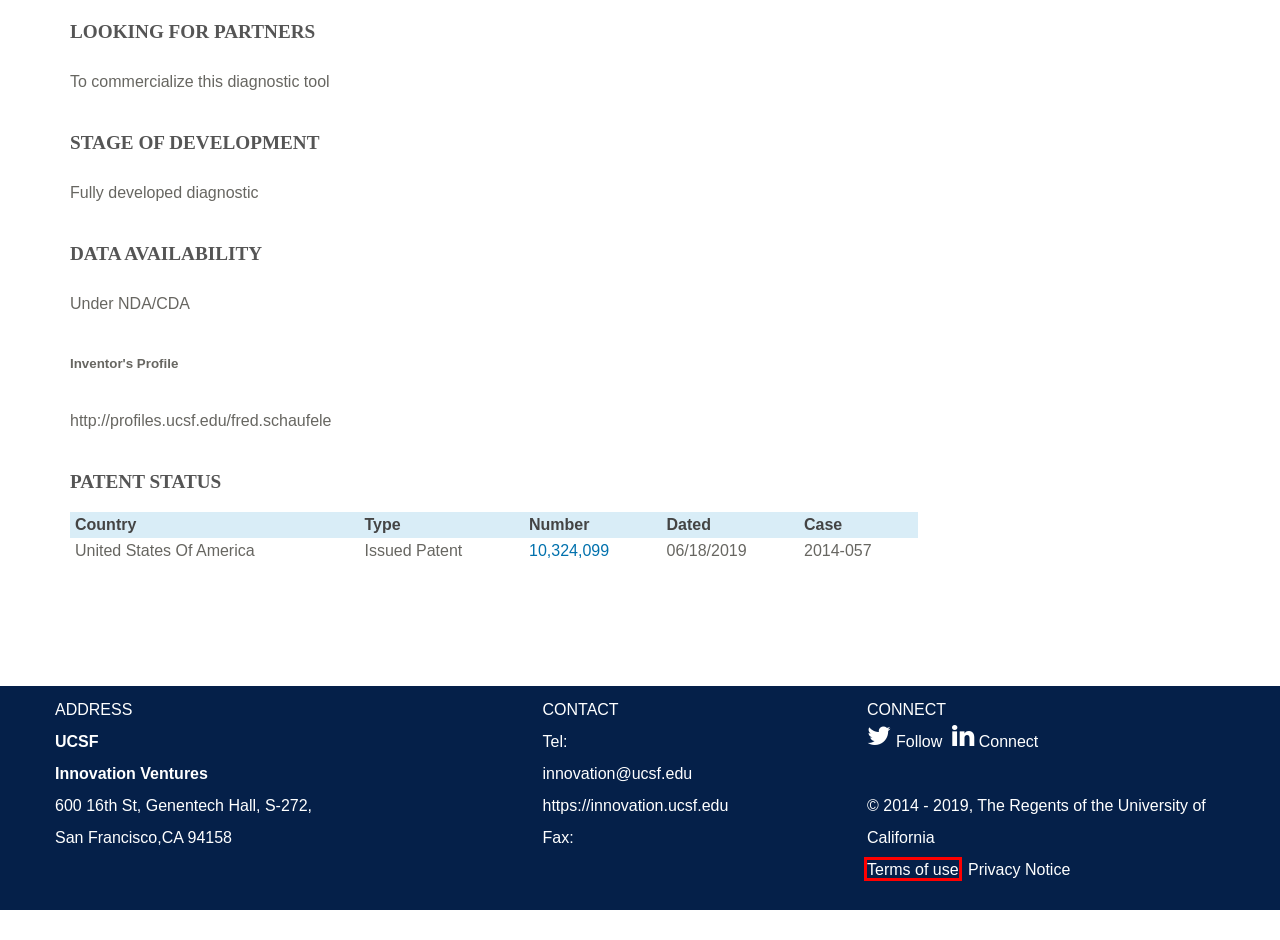You have a screenshot of a webpage with a red bounding box around an element. Identify the webpage description that best fits the new page that appears after clicking the selected element in the red bounding box. Here are the candidates:
A. Medical technologies available for licensing from the University of California
B. Available Technologies for licensing from the University of California
C. | UCOP
D. About Us  | Innovation Ventures
E. Available Technologies for licensing from UCSF
F. Diagnostics technologies available for licensing from the University of California
G. Disease: Cancer technologies available for licensing from the University of California
H. Disease: Substance Abuse technologies available for licensing from the University of California

C